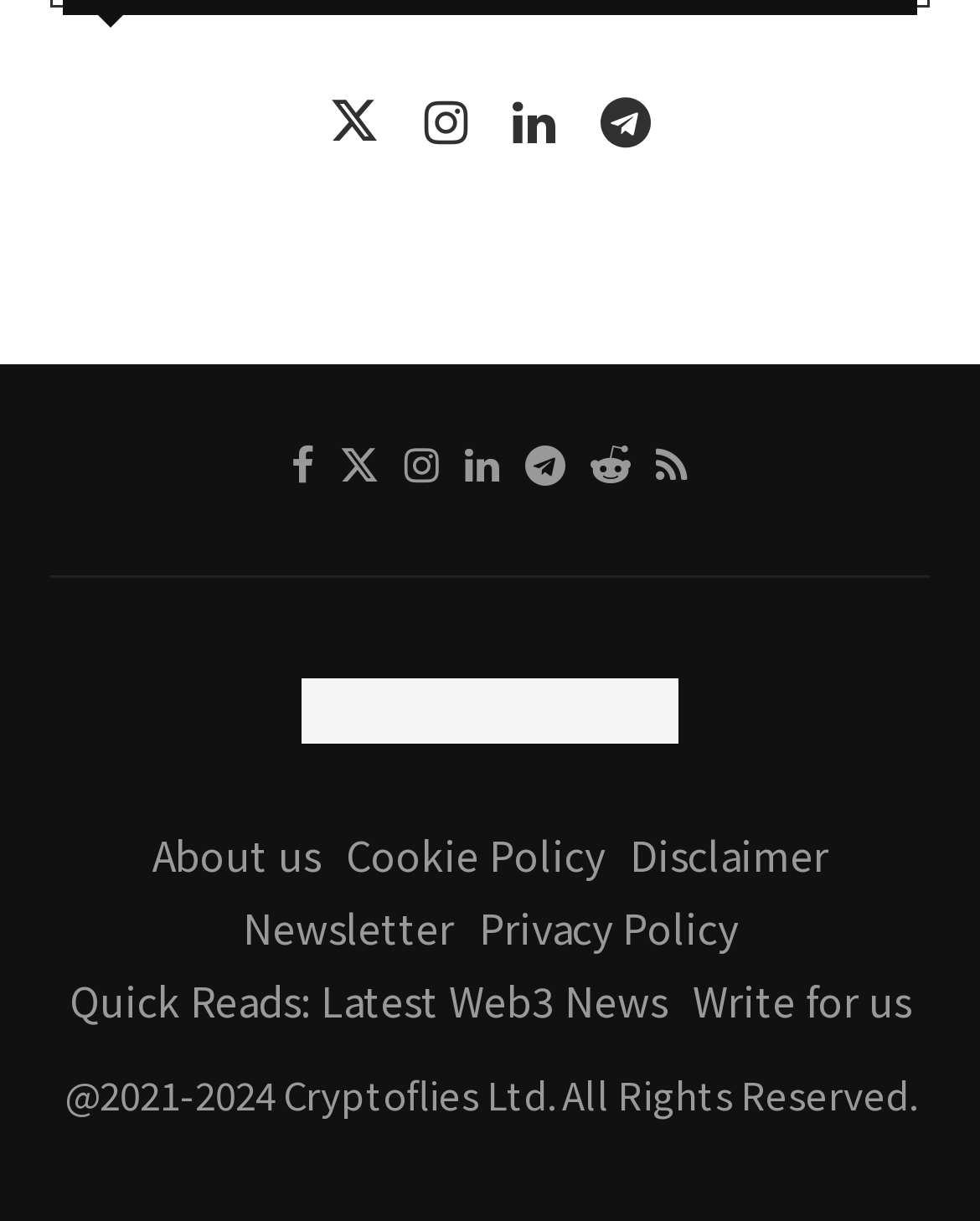Locate the bounding box coordinates of the clickable area needed to fulfill the instruction: "Go to About us".

[0.155, 0.676, 0.327, 0.725]